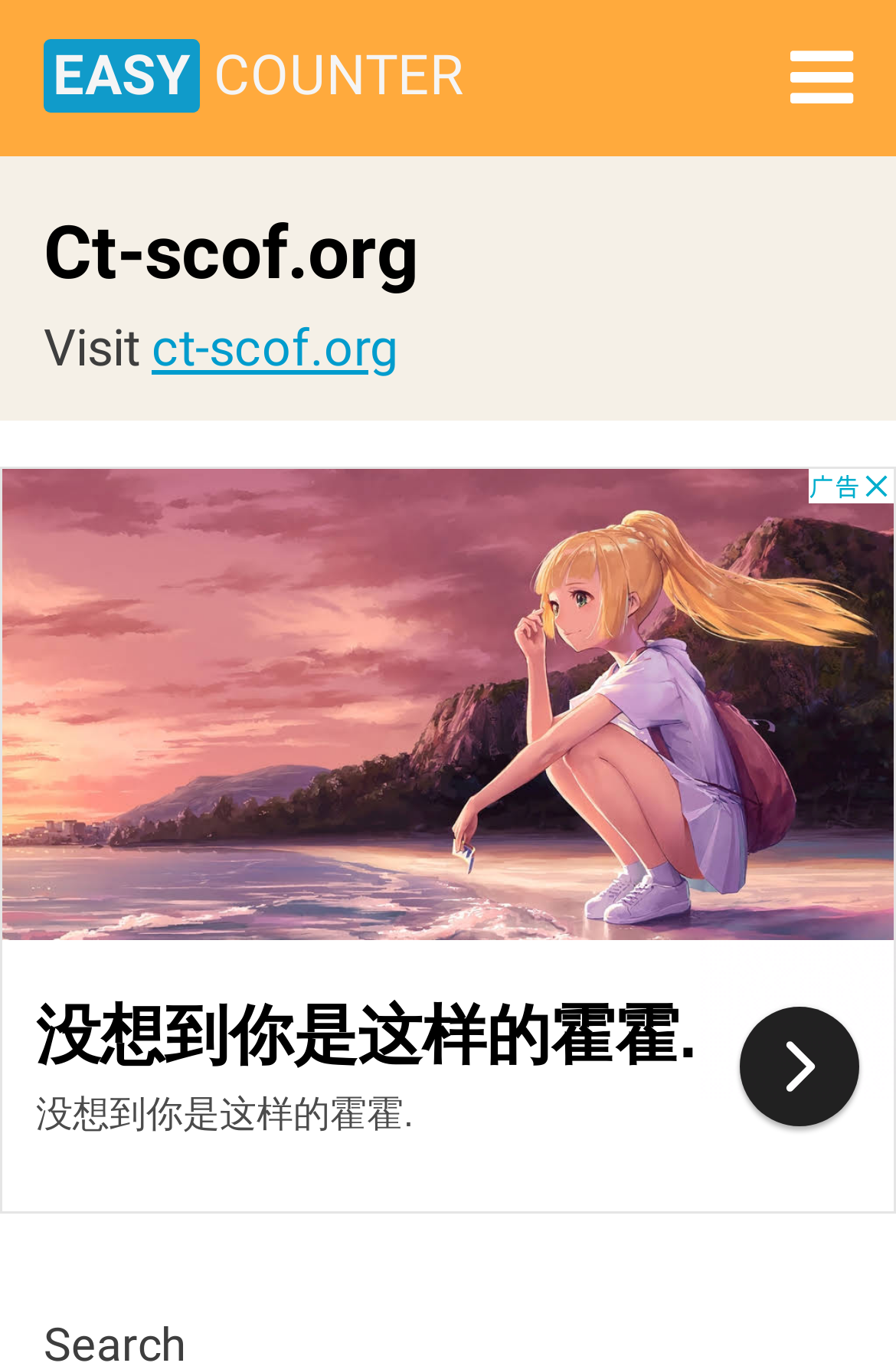Using the description "easycounter", locate and provide the bounding box of the UI element.

[0.049, 0.032, 0.518, 0.079]